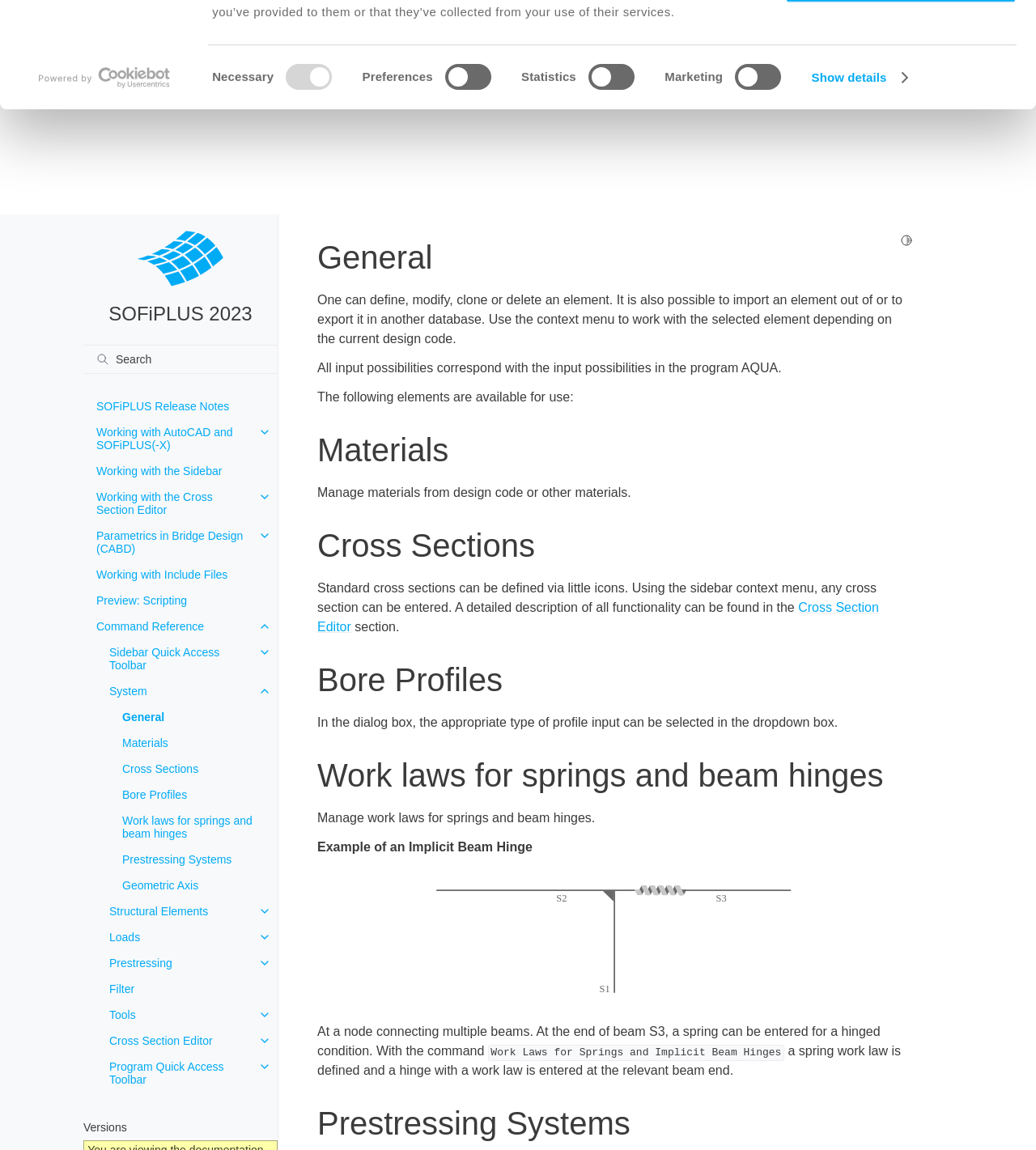Please identify the bounding box coordinates of the element's region that should be clicked to execute the following instruction: "View 'Working with AutoCAD and SOFiPLUS(-X)'". The bounding box coordinates must be four float numbers between 0 and 1, i.e., [left, top, right, bottom].

[0.08, 0.365, 0.268, 0.399]